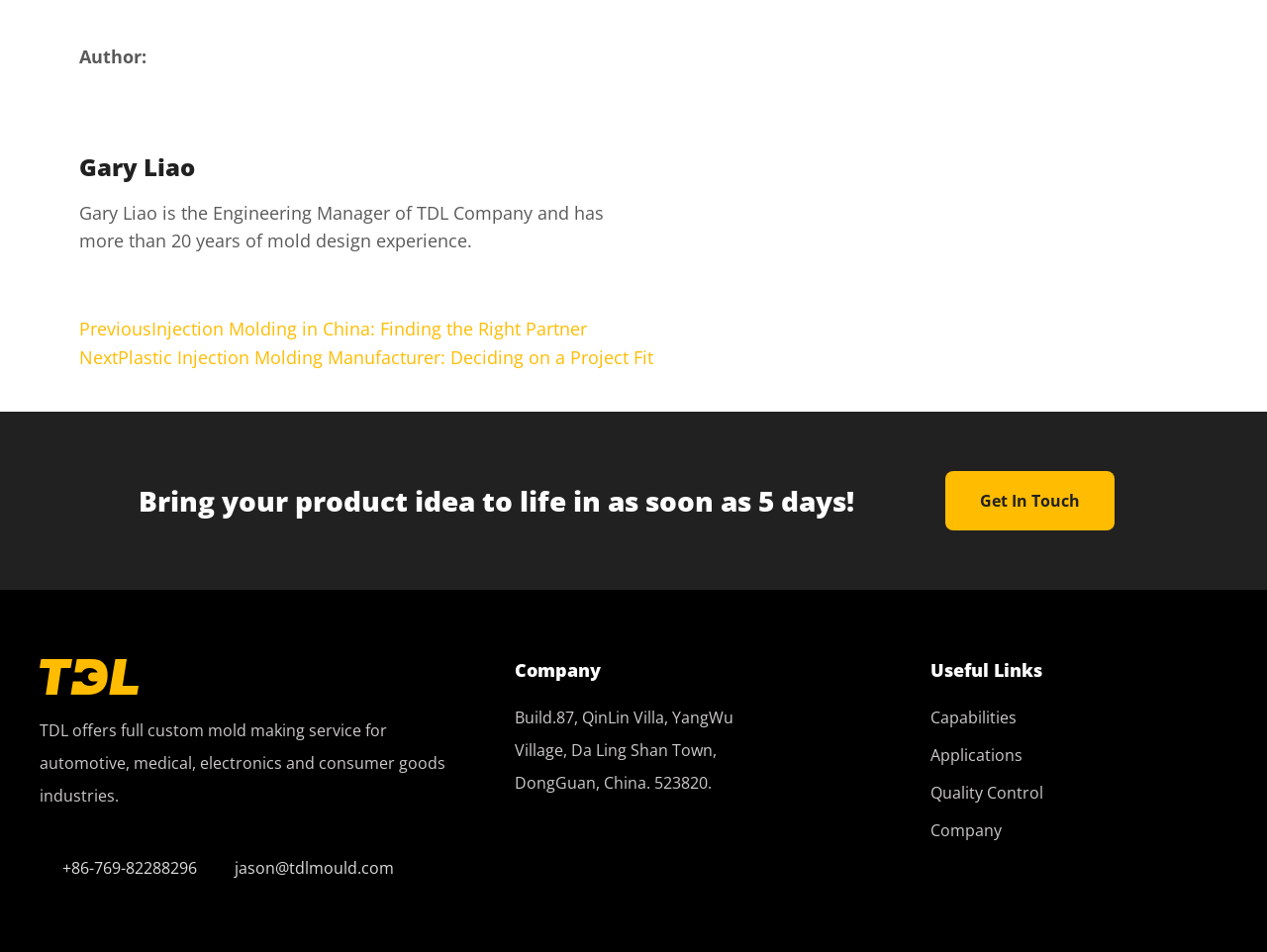Can you give a detailed response to the following question using the information from the image? What is the author's name?

The author's name is mentioned in the heading element with the text 'Gary Liao' which is located at the top of the webpage.